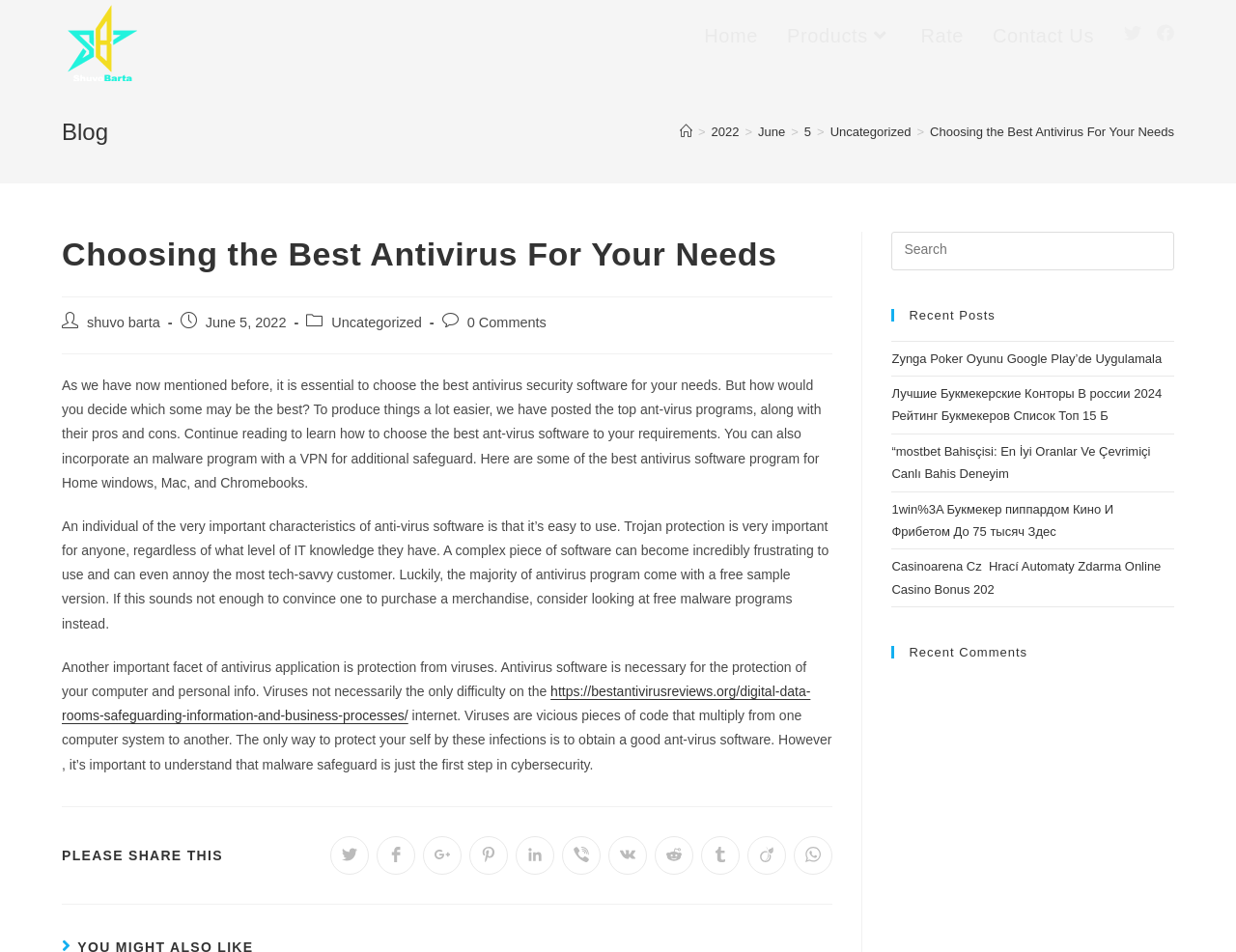Can you give a detailed response to the following question using the information from the image? What is the name of the blog?

I found the answer by looking at the top-left corner of the webpage, where it says 'ShuvoBarta' in a link element.